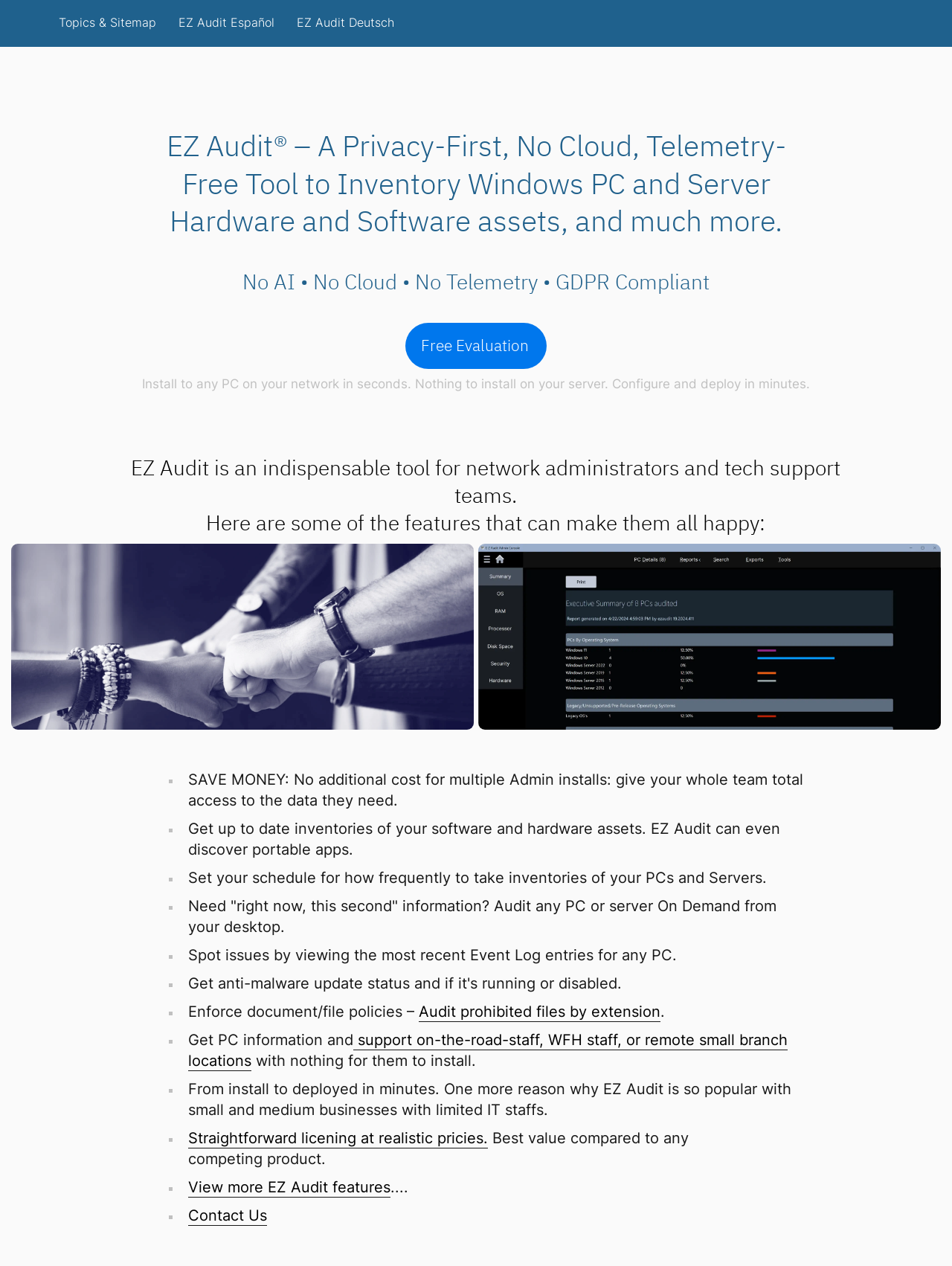Determine the bounding box coordinates for the area that should be clicked to carry out the following instruction: "Learn about auditing prohibited files by extension".

[0.44, 0.792, 0.694, 0.807]